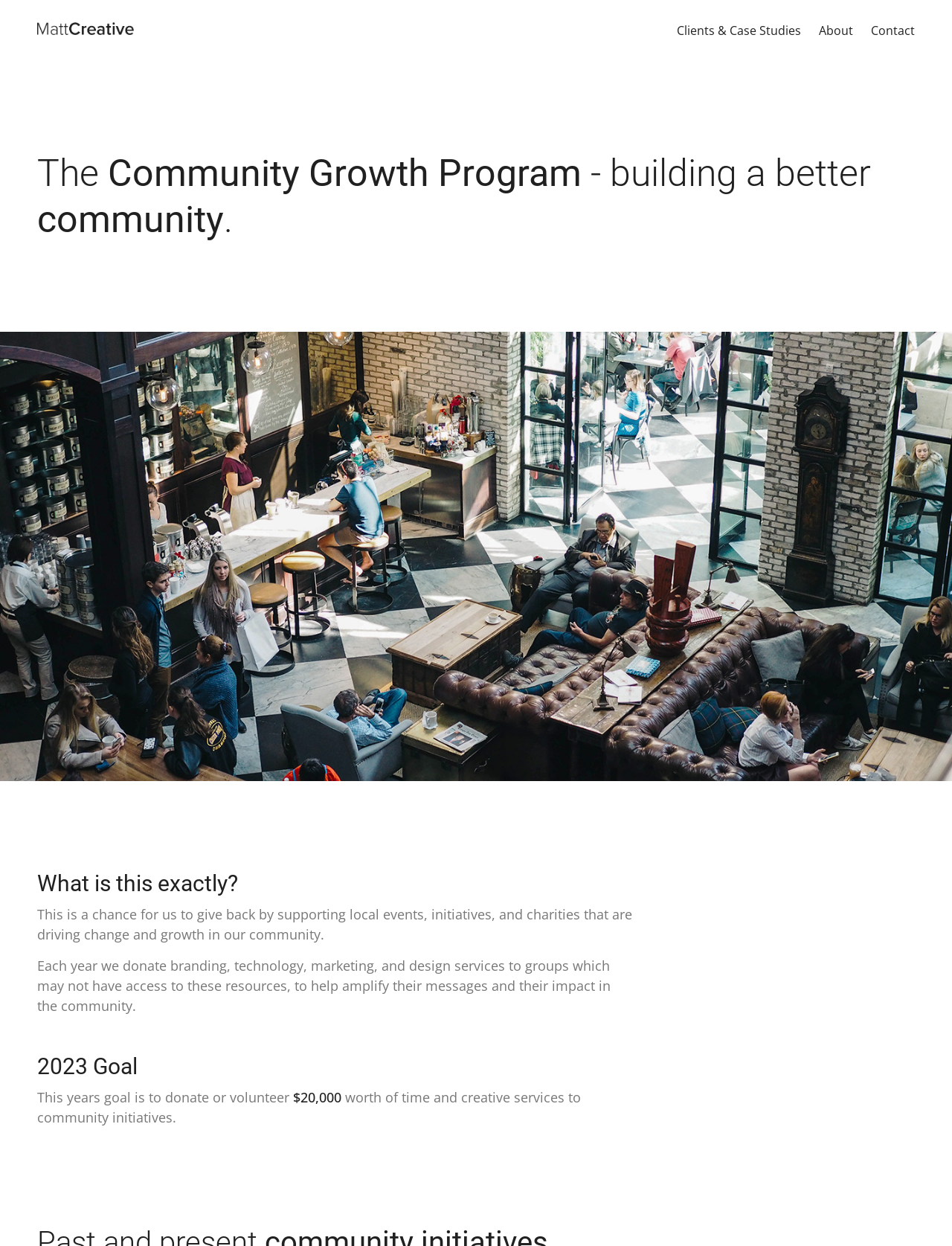What is the Community Growth Program about?
Could you please answer the question thoroughly and with as much detail as possible?

Based on the webpage, the Community Growth Program is about supporting local events, initiatives, and charities that are driving change and growth in the community, as stated in the heading and the following paragraphs.